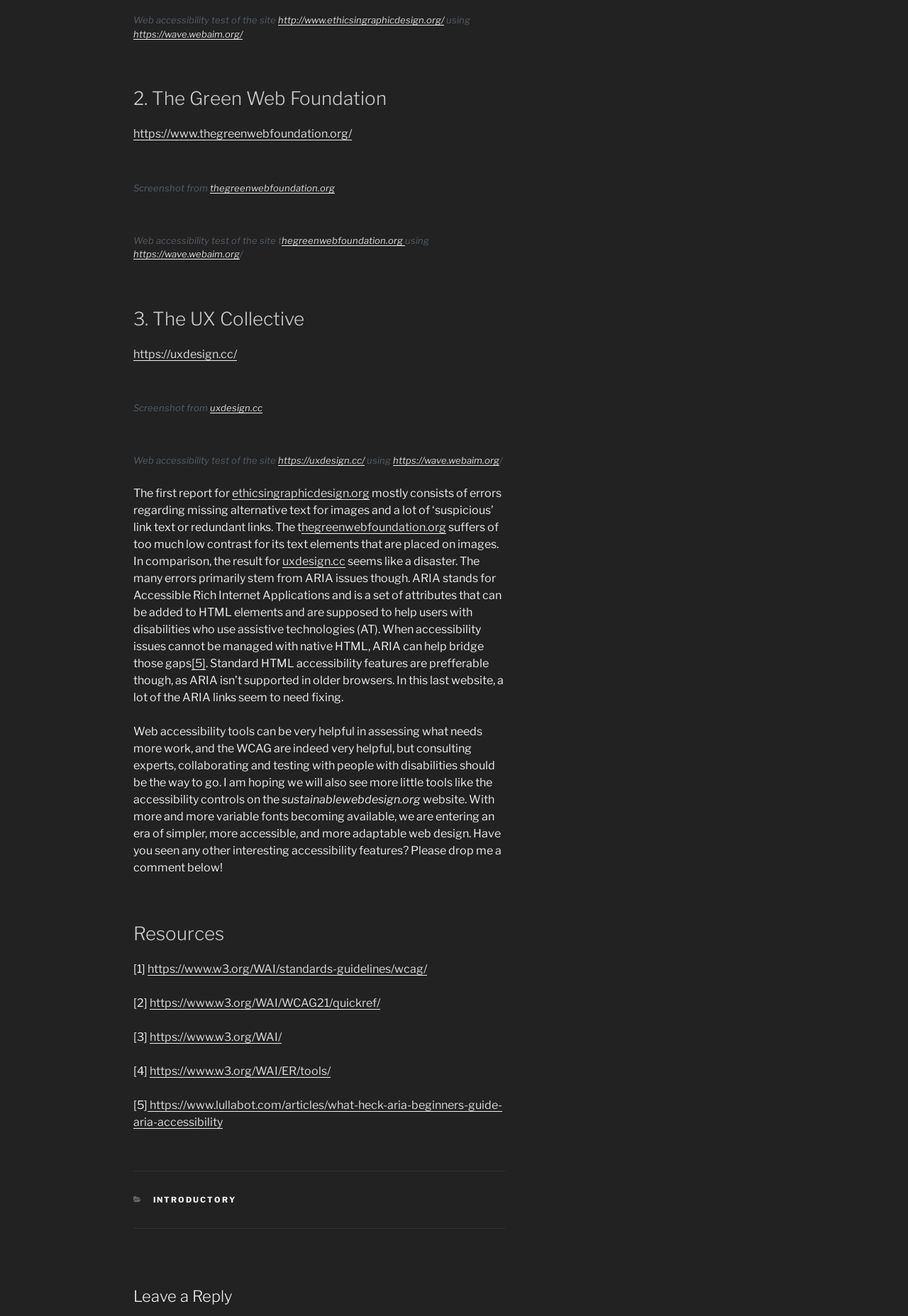Please identify the bounding box coordinates for the region that you need to click to follow this instruction: "Visit the Green Web Foundation website".

[0.147, 0.097, 0.388, 0.107]